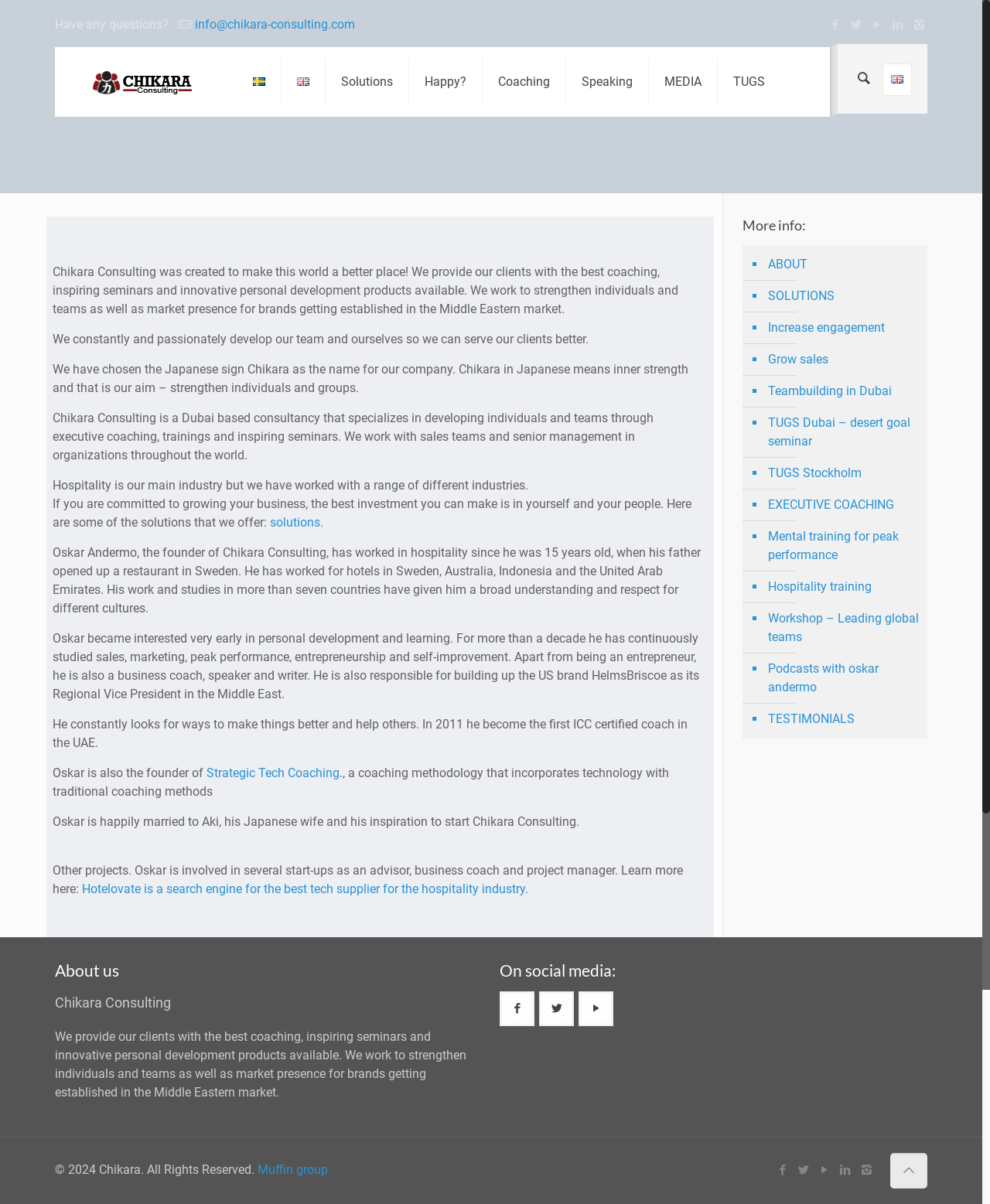Determine the bounding box coordinates for the UI element with the following description: "Strategic Tech Coaching". The coordinates should be four float numbers between 0 and 1, represented as [left, top, right, bottom].

[0.209, 0.636, 0.343, 0.648]